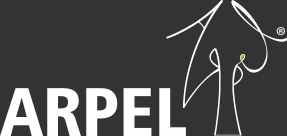What is Arpel's commitment reflected in the logo?
Answer the question based on the image using a single word or a brief phrase.

Quality and sustainability